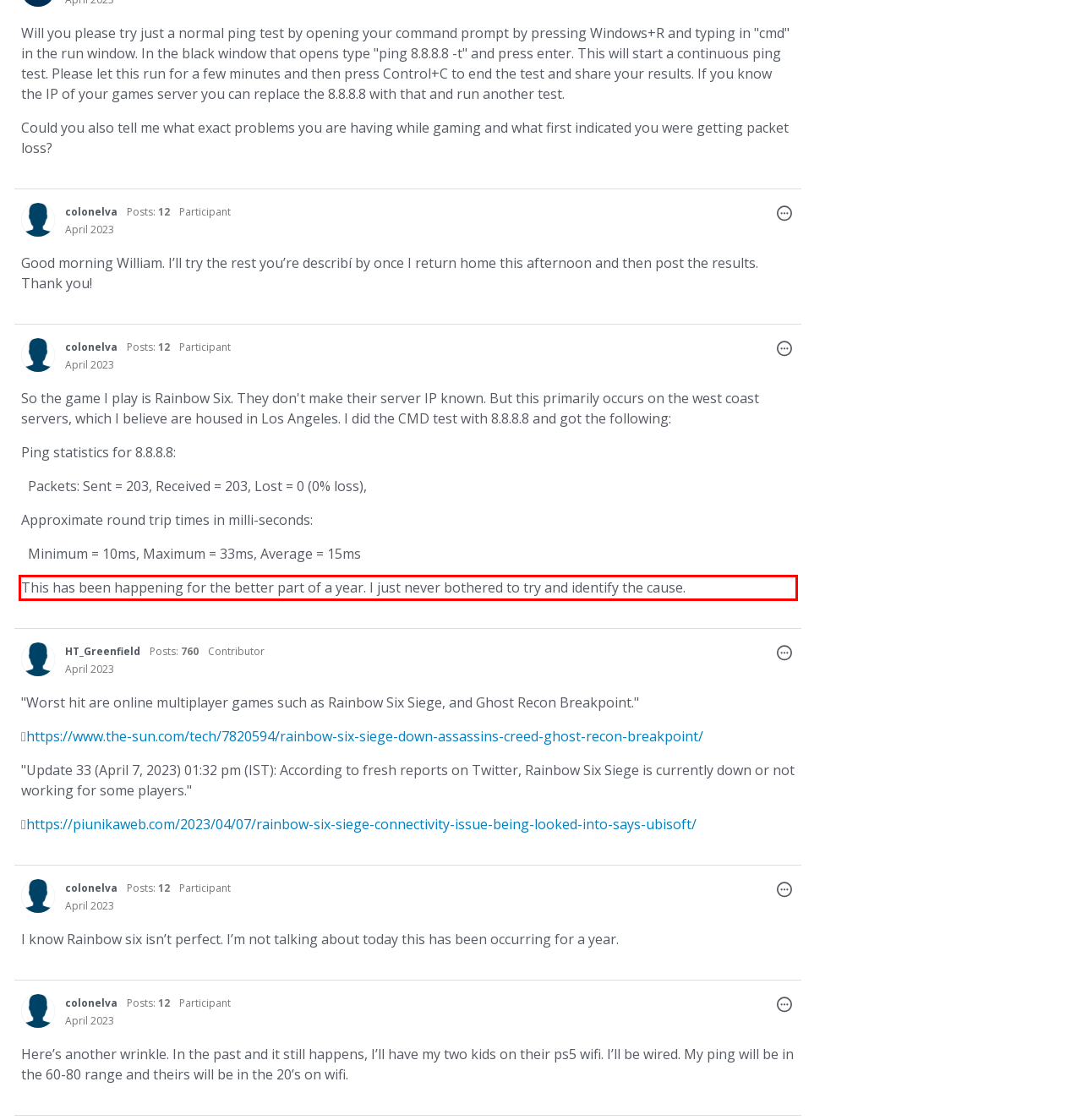Identify and transcribe the text content enclosed by the red bounding box in the given screenshot.

This has been happening for the better part of a year. I just never bothered to try and identify the cause.